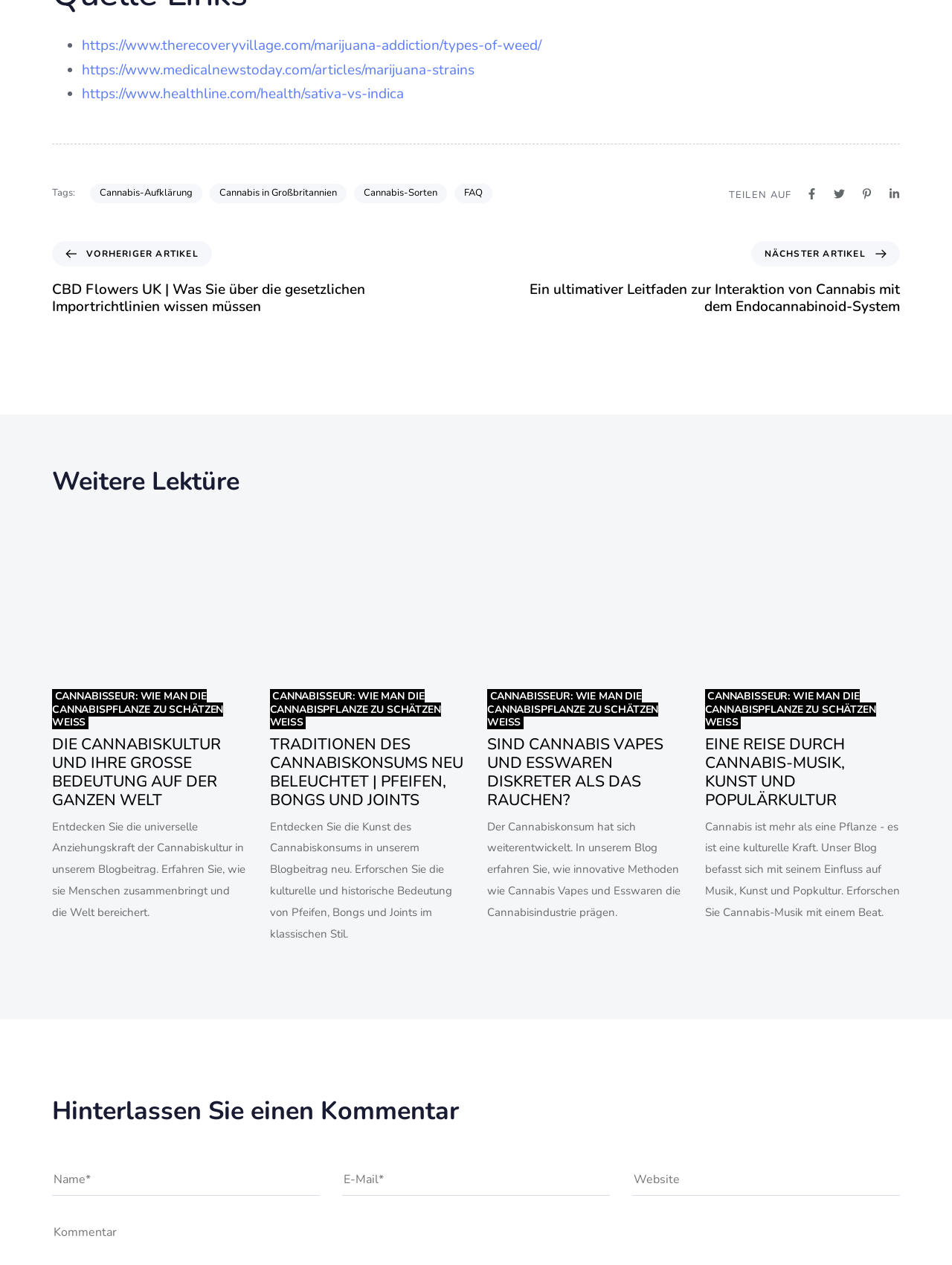Determine the bounding box coordinates for the region that must be clicked to execute the following instruction: "Read the article about cannabis culture and its significance".

[0.055, 0.433, 0.26, 0.73]